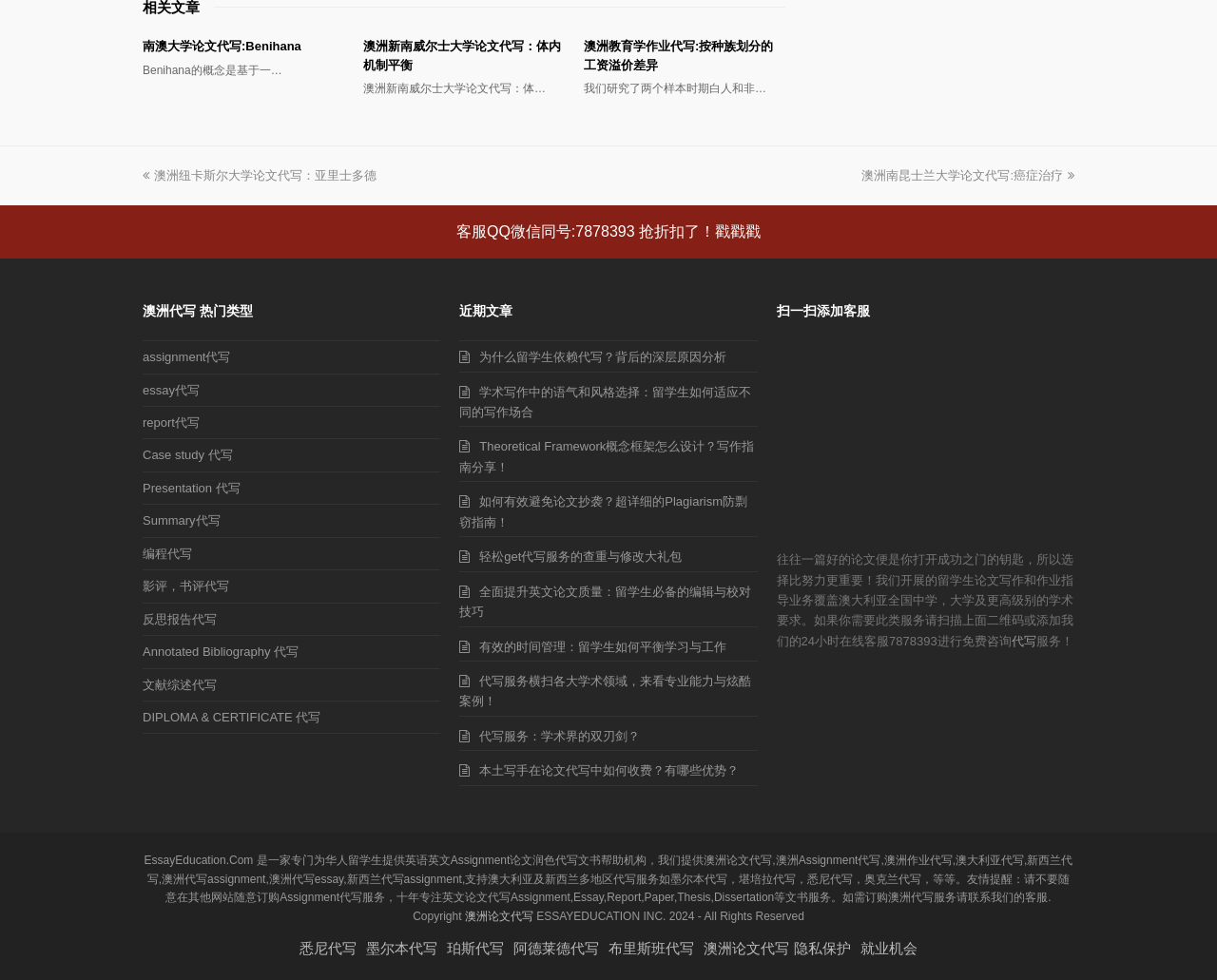What is the main service provided by EssayEducation.Com?
Carefully analyze the image and provide a detailed answer to the question.

Based on the webpage content, EssayEducation.Com is a company that provides English assignment writing services, including essay, report, and thesis writing, specifically for Chinese students studying in Australia and New Zealand.